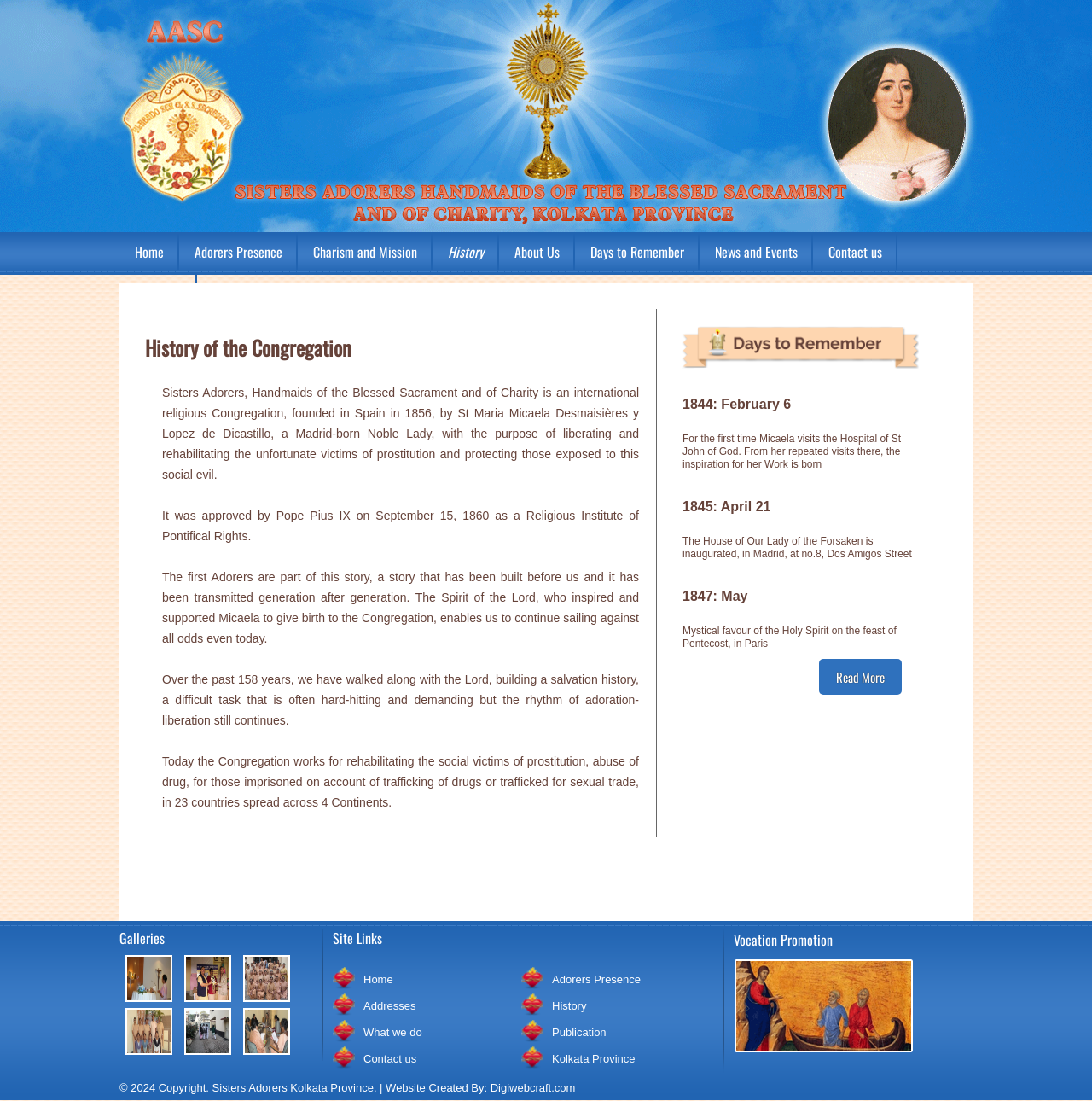Determine the bounding box coordinates of the element that should be clicked to execute the following command: "Contact the Sisters Adorers Kolkata Province".

[0.745, 0.211, 0.822, 0.247]